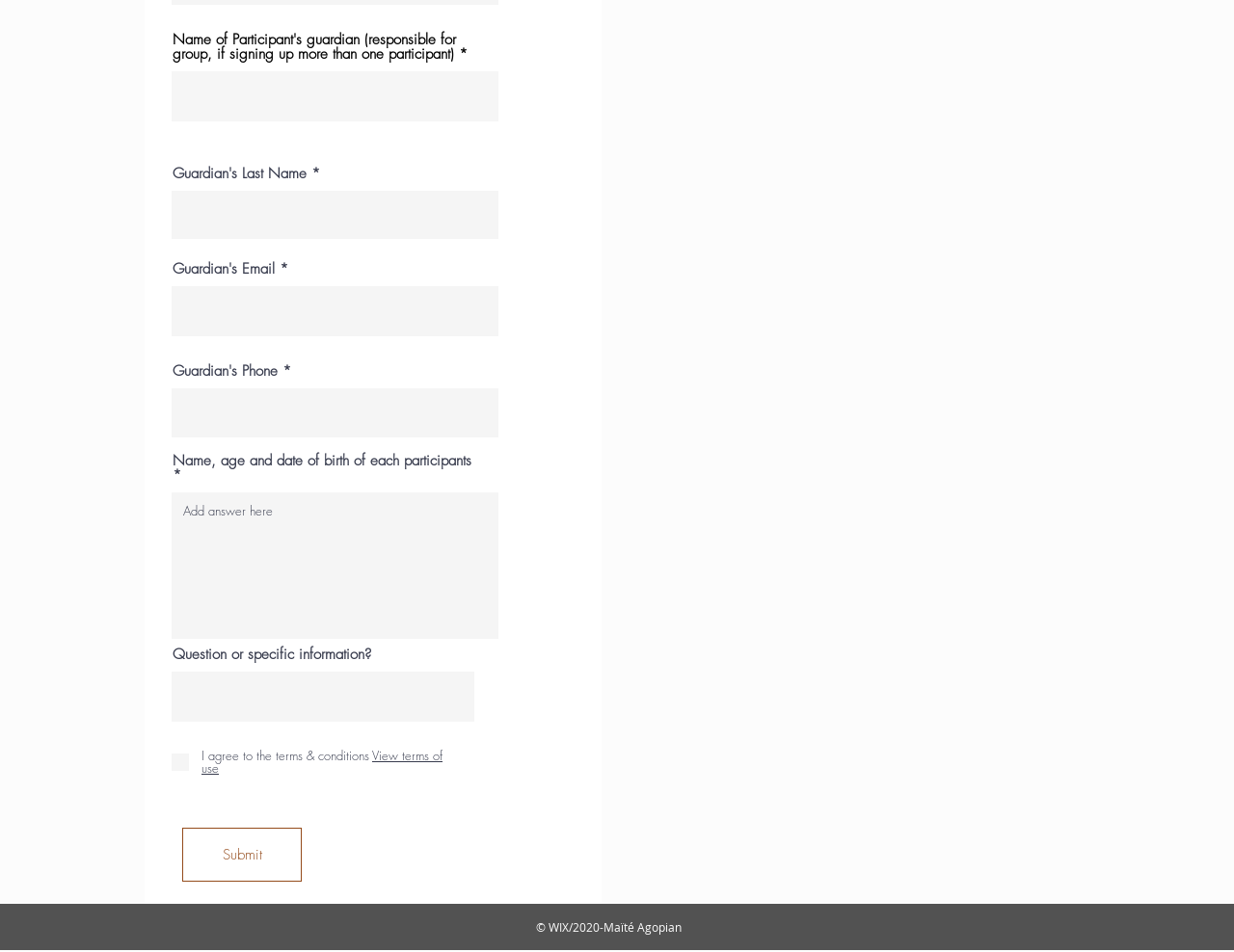Based on the element description Submit, identify the bounding box coordinates for the UI element. The coordinates should be in the format (top-left x, top-left y, bottom-right x, bottom-right y) and within the 0 to 1 range.

[0.148, 0.869, 0.245, 0.926]